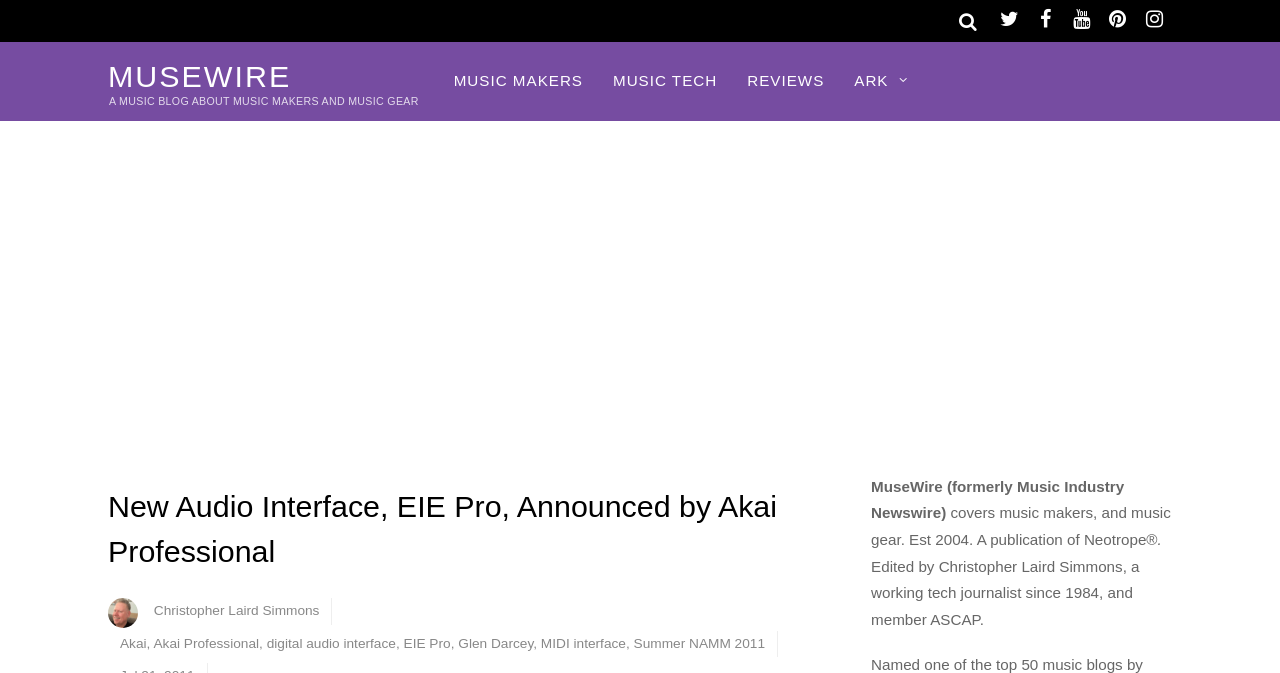Determine the bounding box coordinates for the UI element with the following description: "Christopher Laird Simmons". The coordinates should be four float numbers between 0 and 1, represented as [left, top, right, bottom].

[0.12, 0.896, 0.25, 0.918]